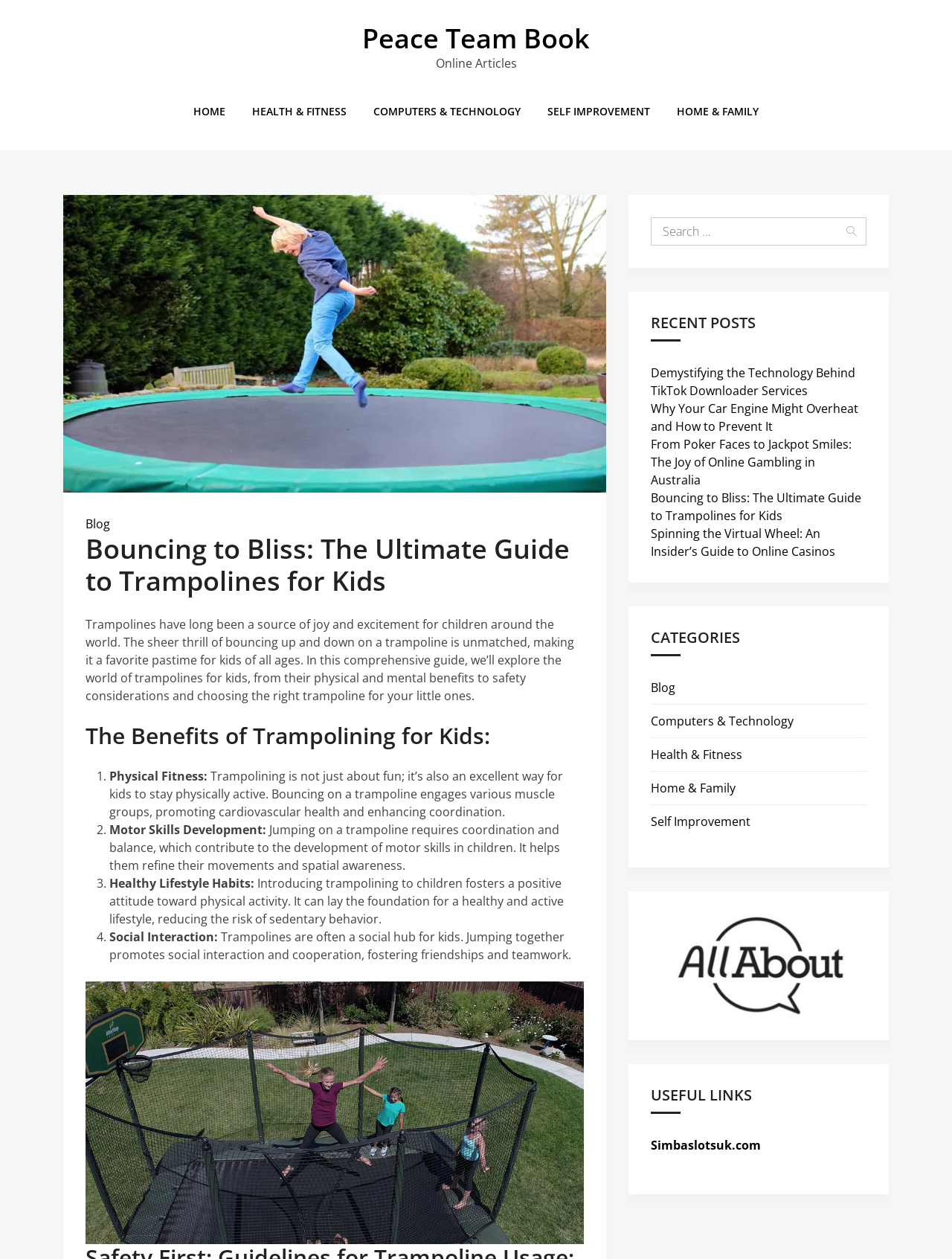Present a detailed account of what is displayed on the webpage.

This webpage is about trampolines for kids, with a focus on their benefits and importance. At the top, there is a heading "Peace Team Book" and a link to it. Below that, there are several links to different categories, including "HOME", "HEALTH & FITNESS", "COMPUTERS & TECHNOLOGY", "SELF IMPROVEMENT", and "HOME & FAMILY". 

To the right of these links, there is a section with the title "Online Articles". Below that, there is a header "Bouncing to Bliss: The Ultimate Guide to Trampolines for Kids", which is followed by a descriptive paragraph about the benefits of trampolines for kids. 

The benefits are listed in a numbered format, with four points: physical fitness, motor skills development, healthy lifestyle habits, and social interaction. Each point has a brief description explaining its importance. 

Below the list, there is an image, likely a trampoline-related image. On the right side of the page, there is a search bar and a section titled "RECENT POSTS", which lists five recent articles with links to them. Below that, there is a section titled "CATEGORIES" with links to different categories, and another section titled "USEFUL LINKS" with a single link to "Simbaslotsuk.com".